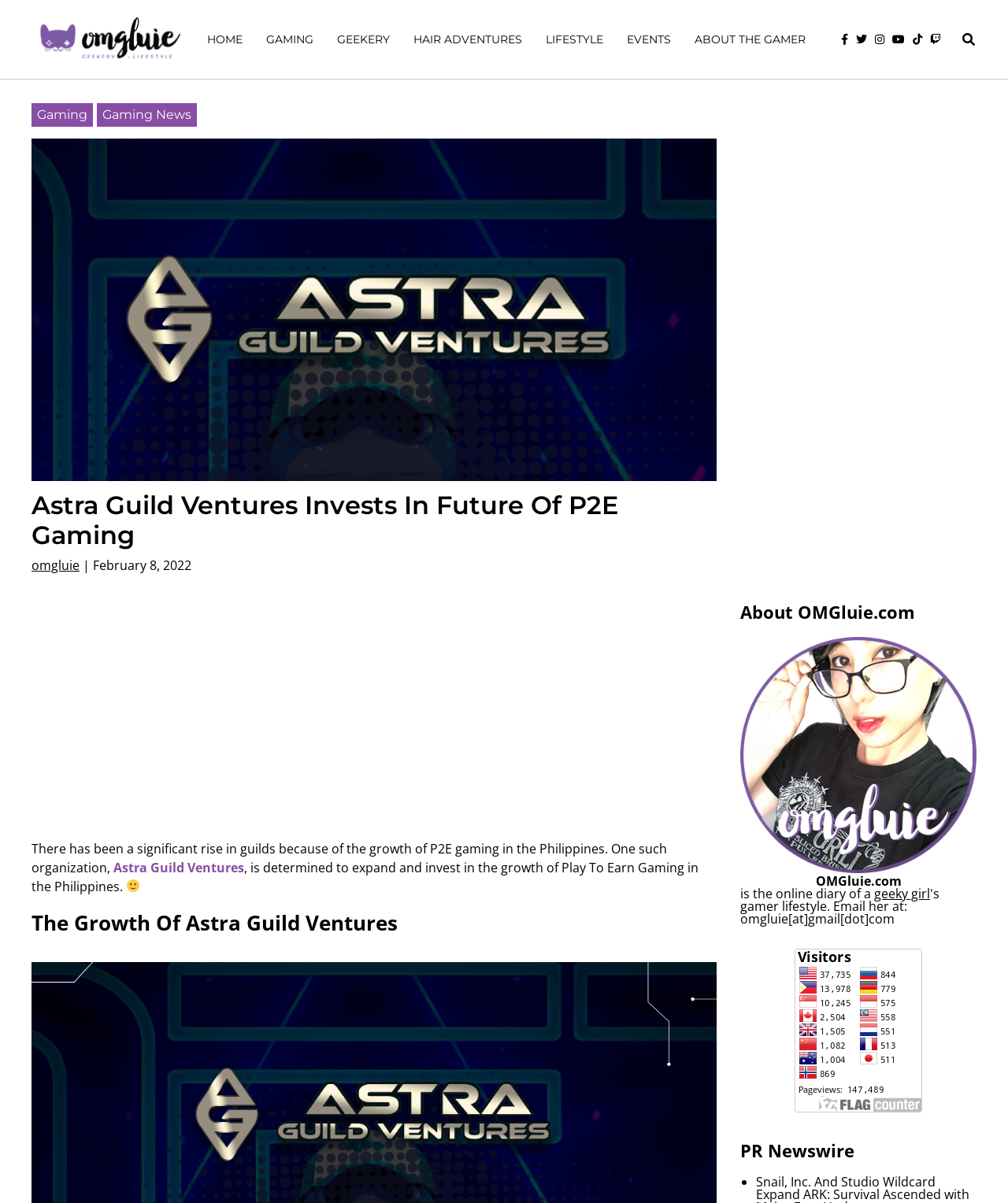Identify the bounding box coordinates of the area that should be clicked in order to complete the given instruction: "Click on the Flag Counter image". The bounding box coordinates should be four float numbers between 0 and 1, i.e., [left, top, right, bottom].

[0.788, 0.789, 0.915, 0.925]